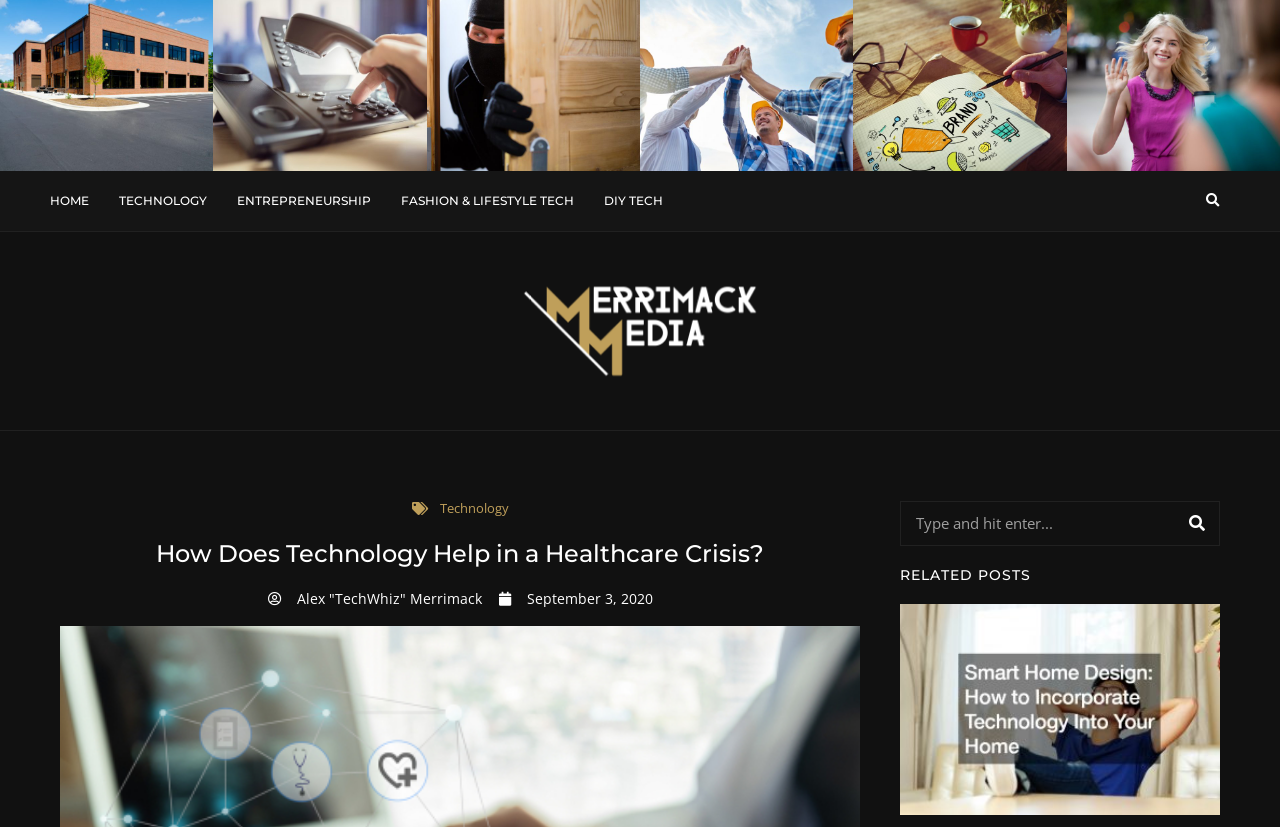Can you provide the bounding box coordinates for the element that should be clicked to implement the instruction: "Check RELATED POSTS"?

[0.703, 0.684, 0.953, 0.706]